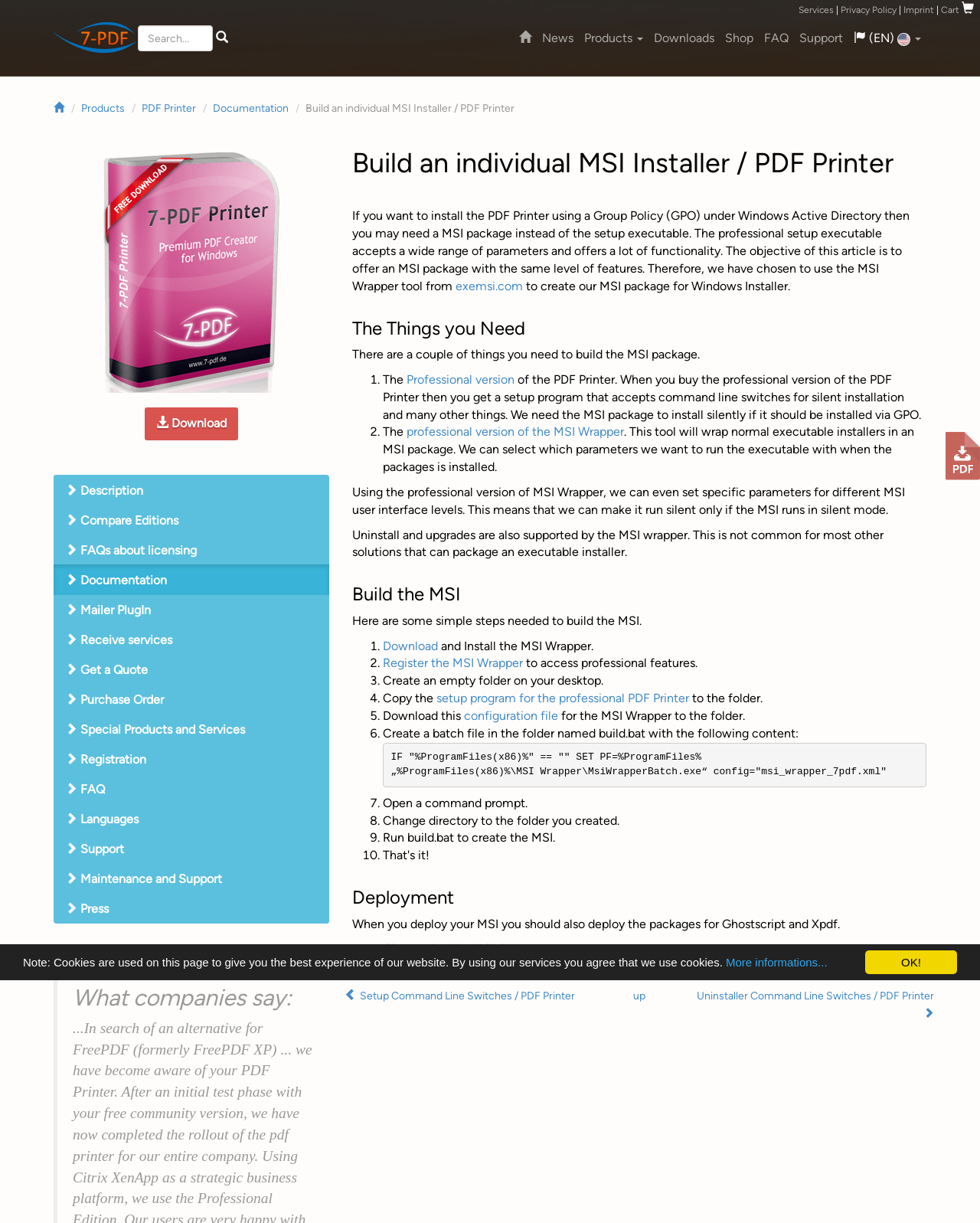Give a concise answer using only one word or phrase for this question:
What is the purpose of the setup program for the professional PDF Printer?

For silent installation